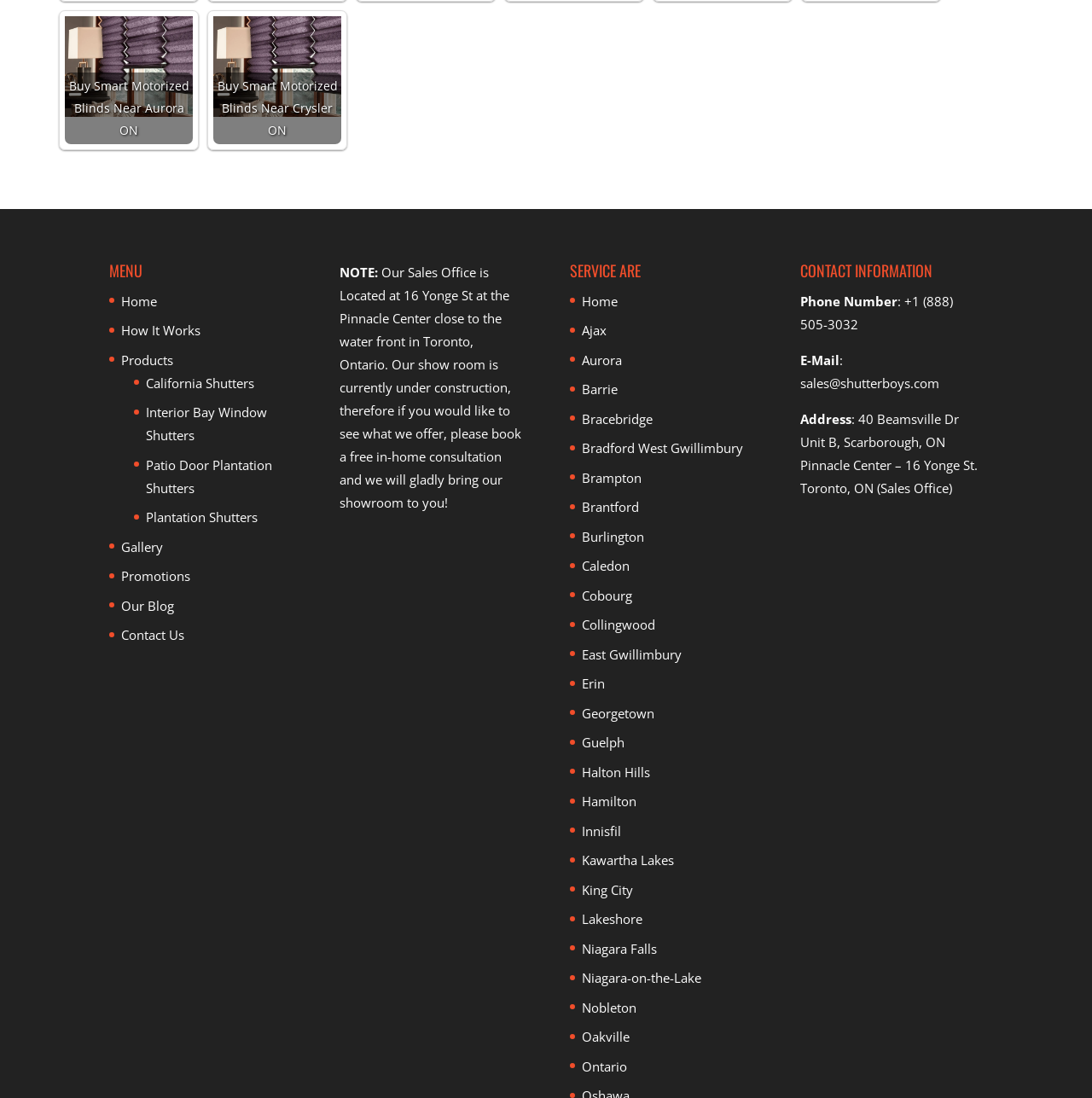Identify the bounding box coordinates of the part that should be clicked to carry out this instruction: "Visit 'Aurora' service area".

[0.533, 0.32, 0.57, 0.335]